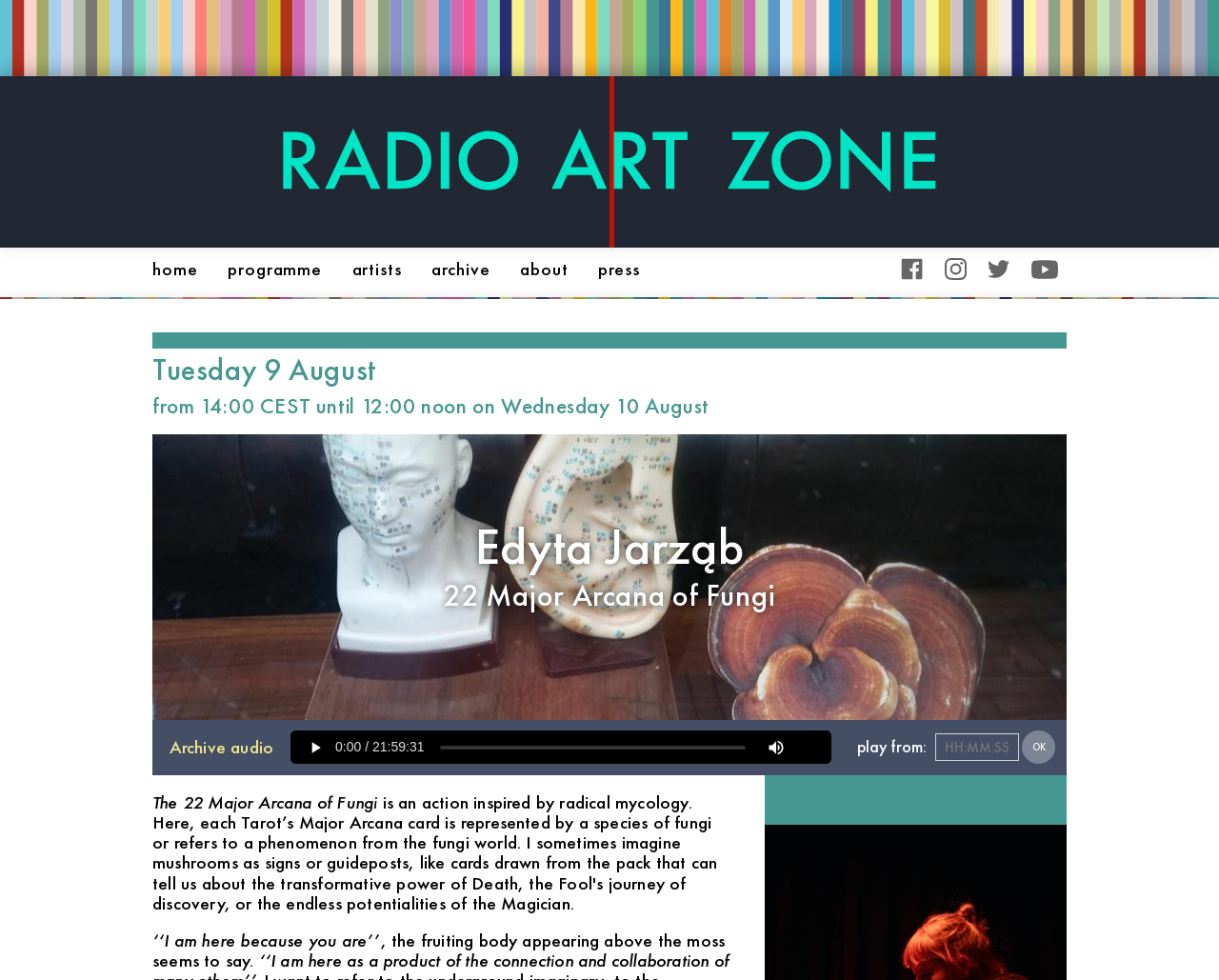Please identify the coordinates of the bounding box that should be clicked to fulfill this instruction: "Go to About us".

None